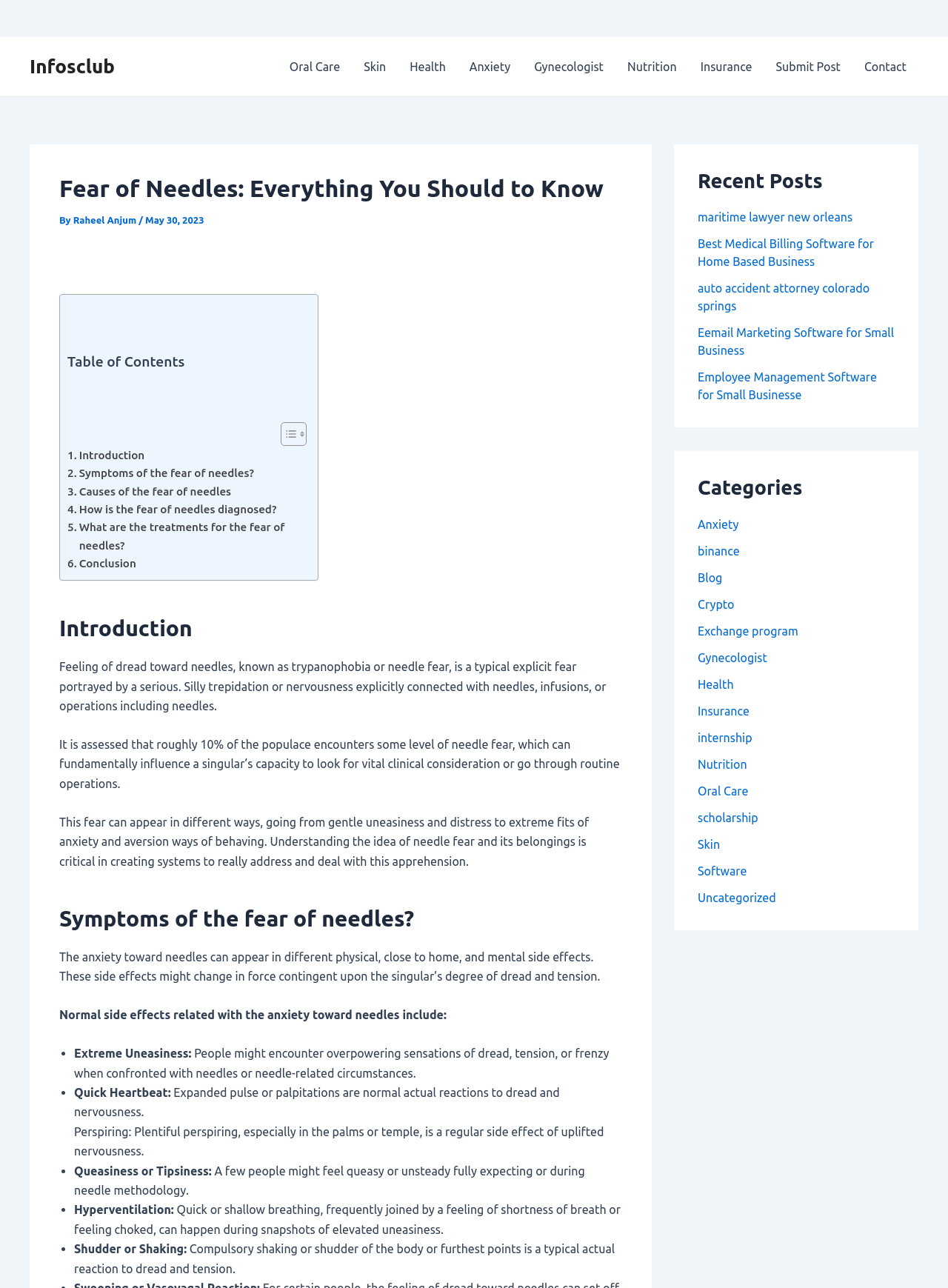Extract the main title from the webpage and generate its text.

Fear of Needles: Everything You Should to Know